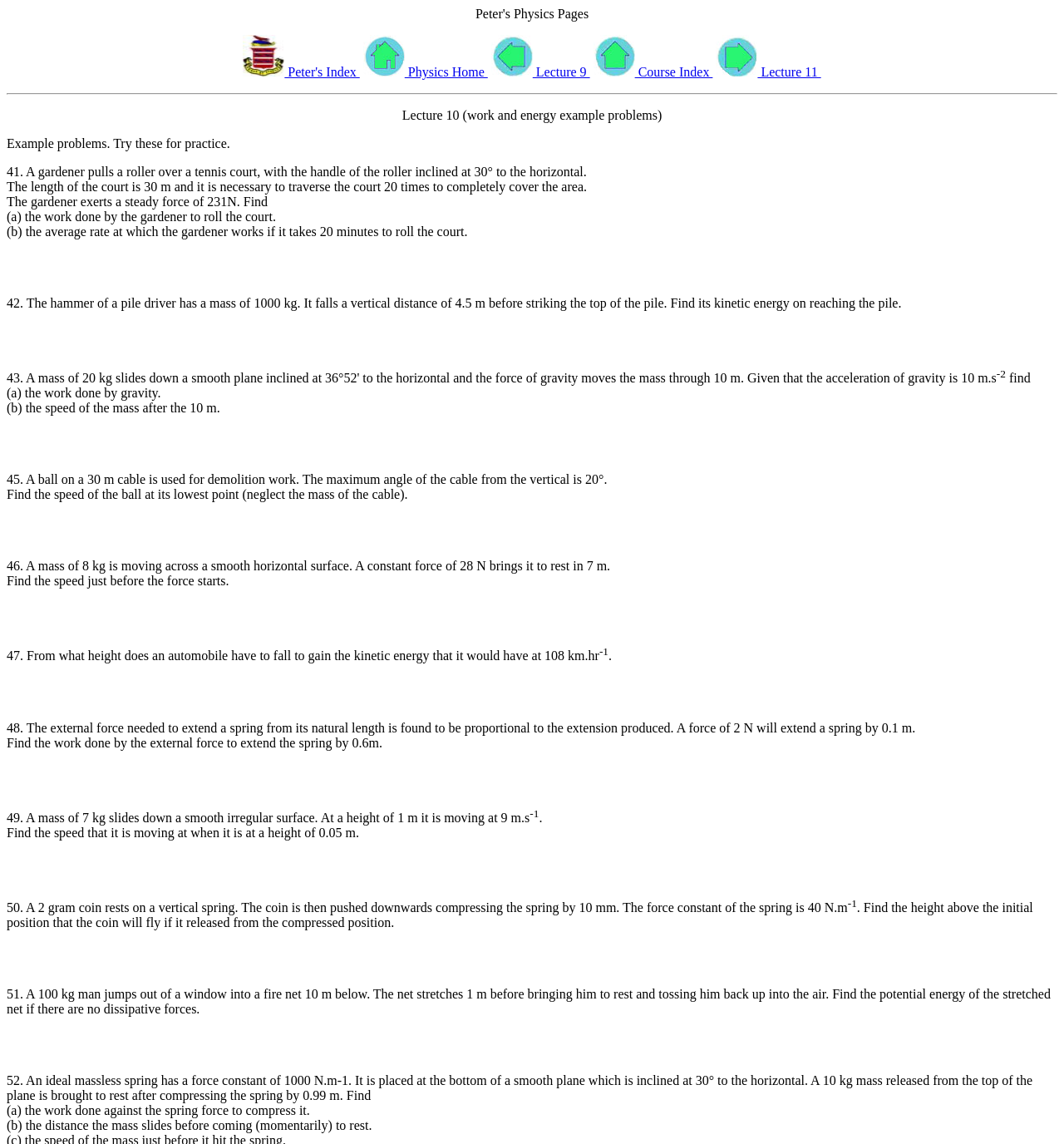Highlight the bounding box of the UI element that corresponds to this description: "Physics Home".

[0.341, 0.057, 0.458, 0.069]